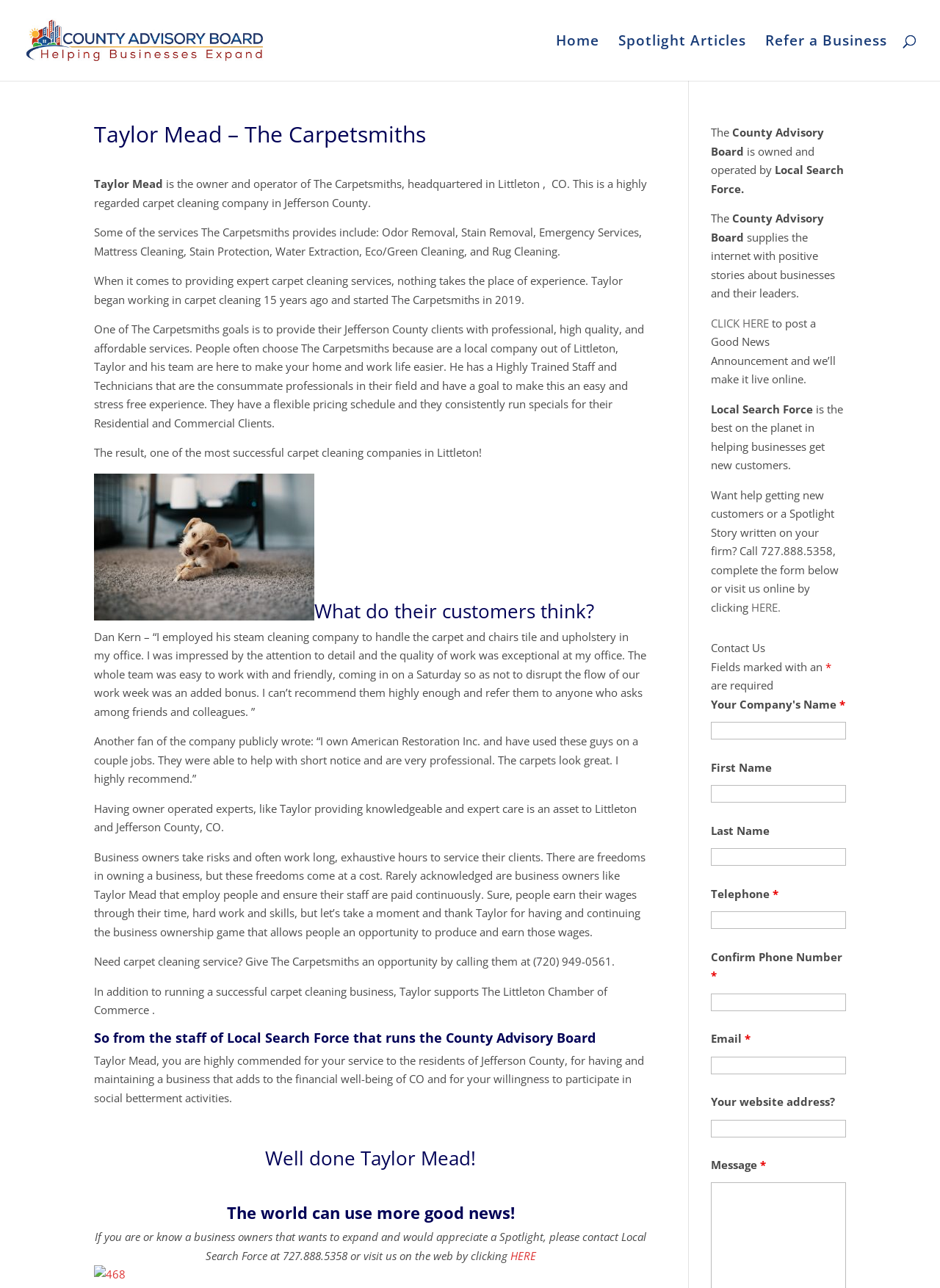Given the description "aria-describedby="nf-error-41" name="lname"", provide the bounding box coordinates of the corresponding UI element.

[0.756, 0.658, 0.9, 0.672]